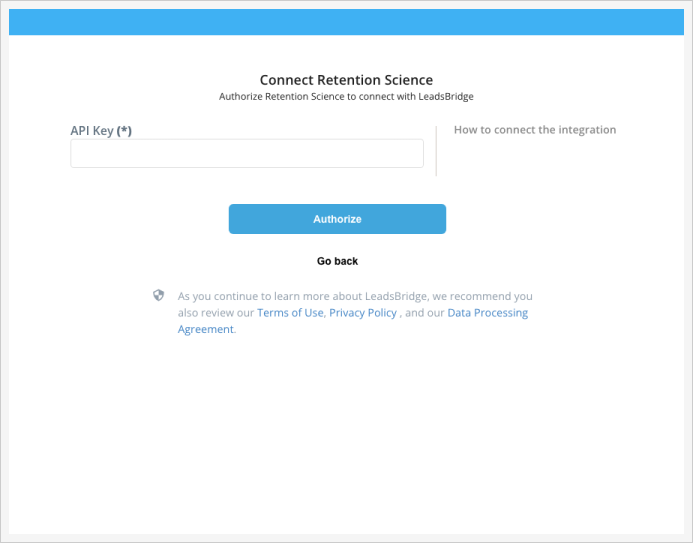Give an in-depth description of the image.

The image displays a user interface for connecting the Retention Science service with LeadsBridge. At the top, a header titled "Connect Retention Science" indicates that users need to authorize this integration. Below the header, a prompt is provided that requests the user to enter their "API Key" in the designated input field, marked with an asterisk to denote that it is a required field. 

A prominent blue button labeled "Authorize" is positioned directly below the input field, indicating the action to confirm the connection once the API key is entered. Below this, a smaller text link labeled "Go back" allows users to return to the previous screen if needed. 

At the bottom of the interface, a note advises users to familiarize themselves with LeadsBridge's Terms of Use, Privacy Policy, and Data Processing Agreement, ensuring they understand the legal frameworks surrounding the service as they continue the integration process.